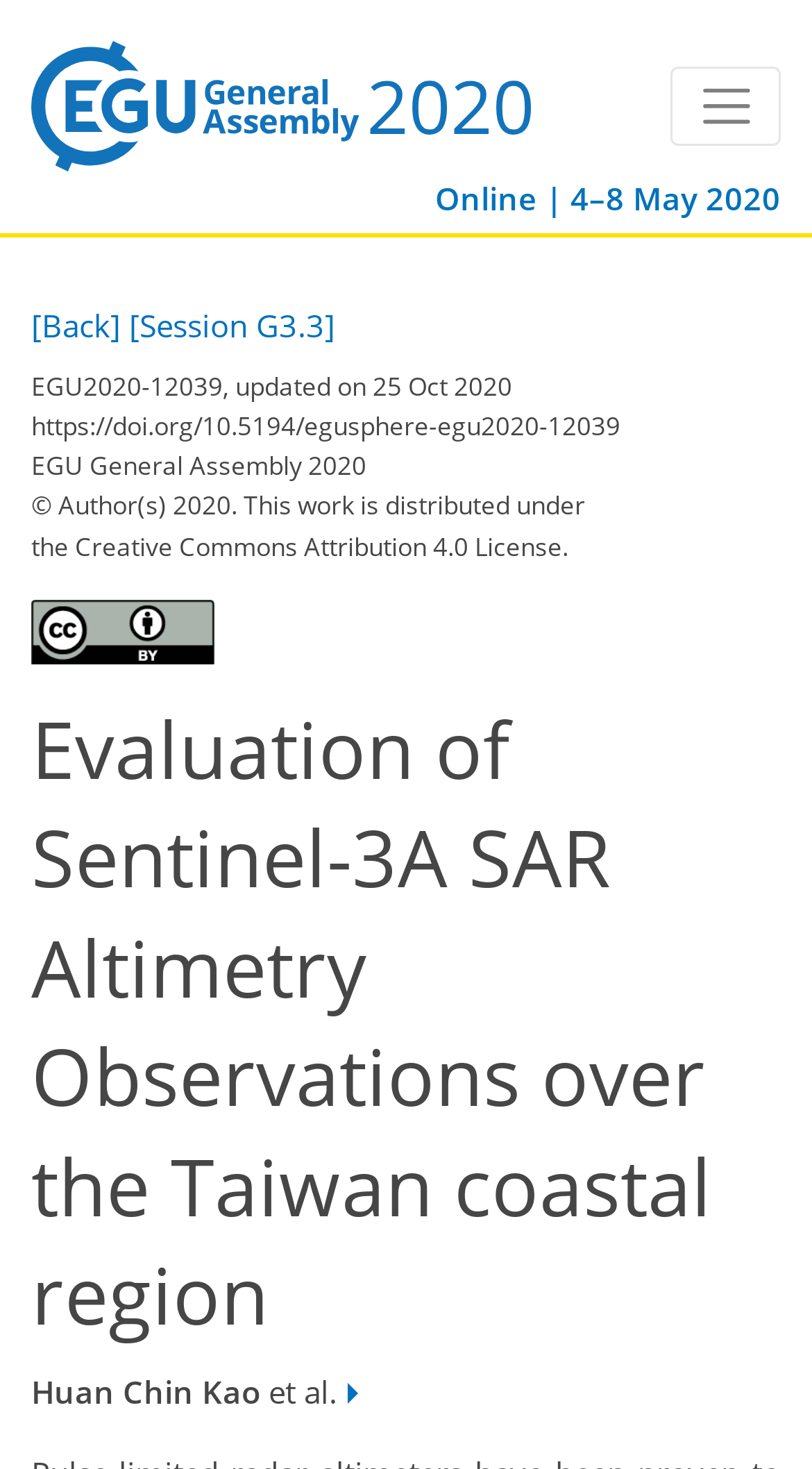Please provide a brief answer to the question using only one word or phrase: 
What is the license of the work?

Creative Commons Attribution 4.0 License